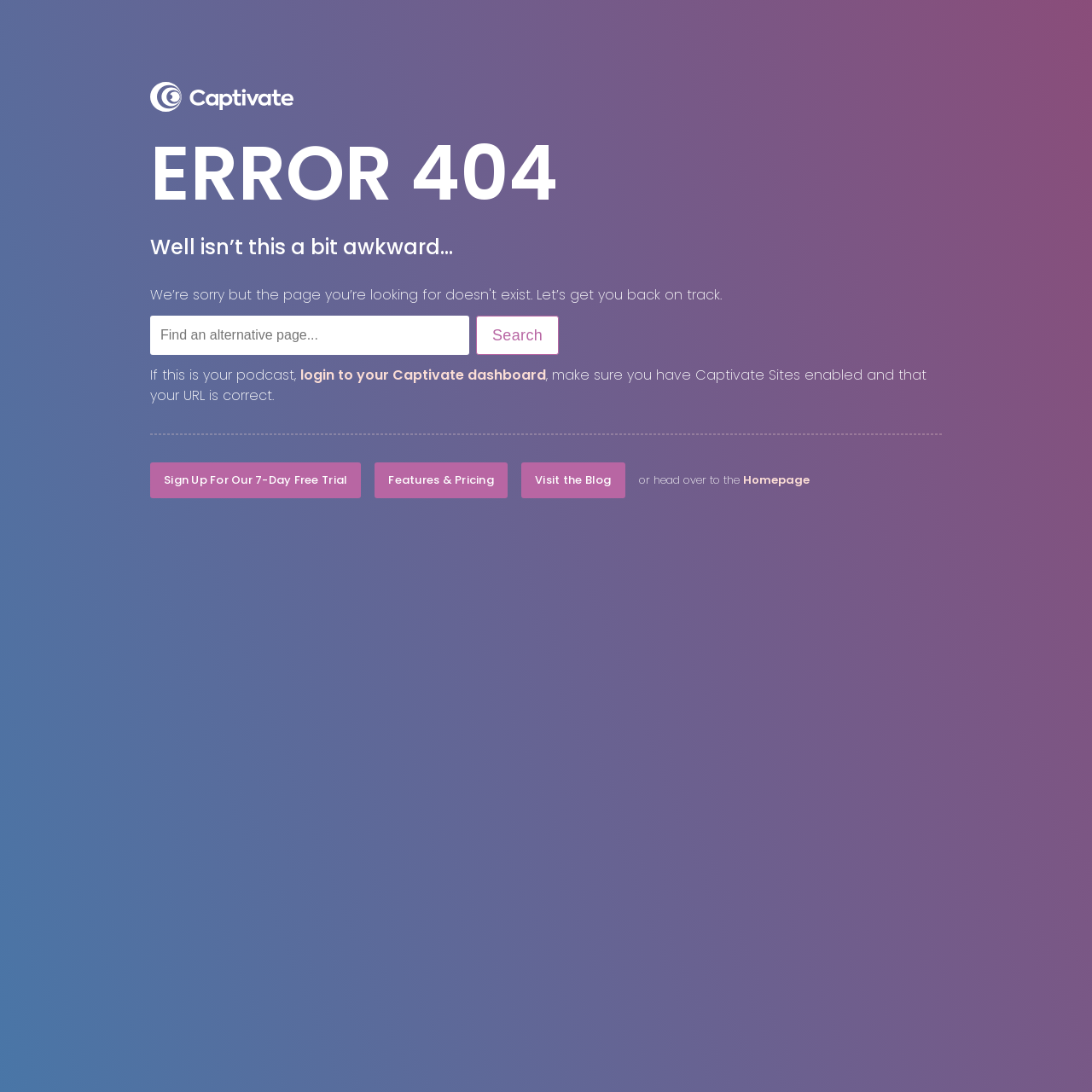What is the suggested action for podcast owners?
Give a single word or phrase answer based on the content of the image.

Login to Captivate dashboard